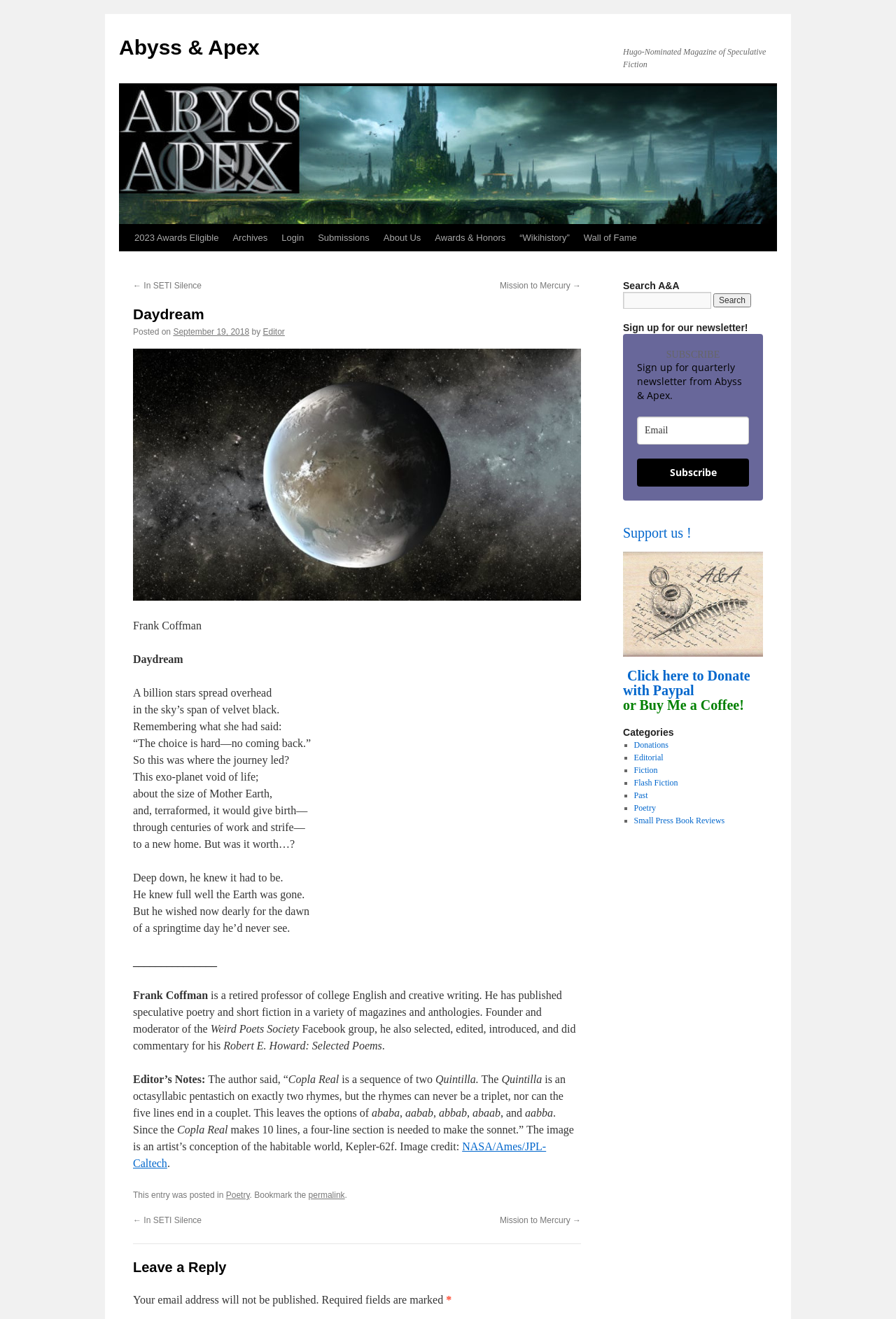Determine the bounding box for the UI element as described: "or Buy Me a Coffee!". The coordinates should be represented as four float numbers between 0 and 1, formatted as [left, top, right, bottom].

[0.695, 0.532, 0.83, 0.54]